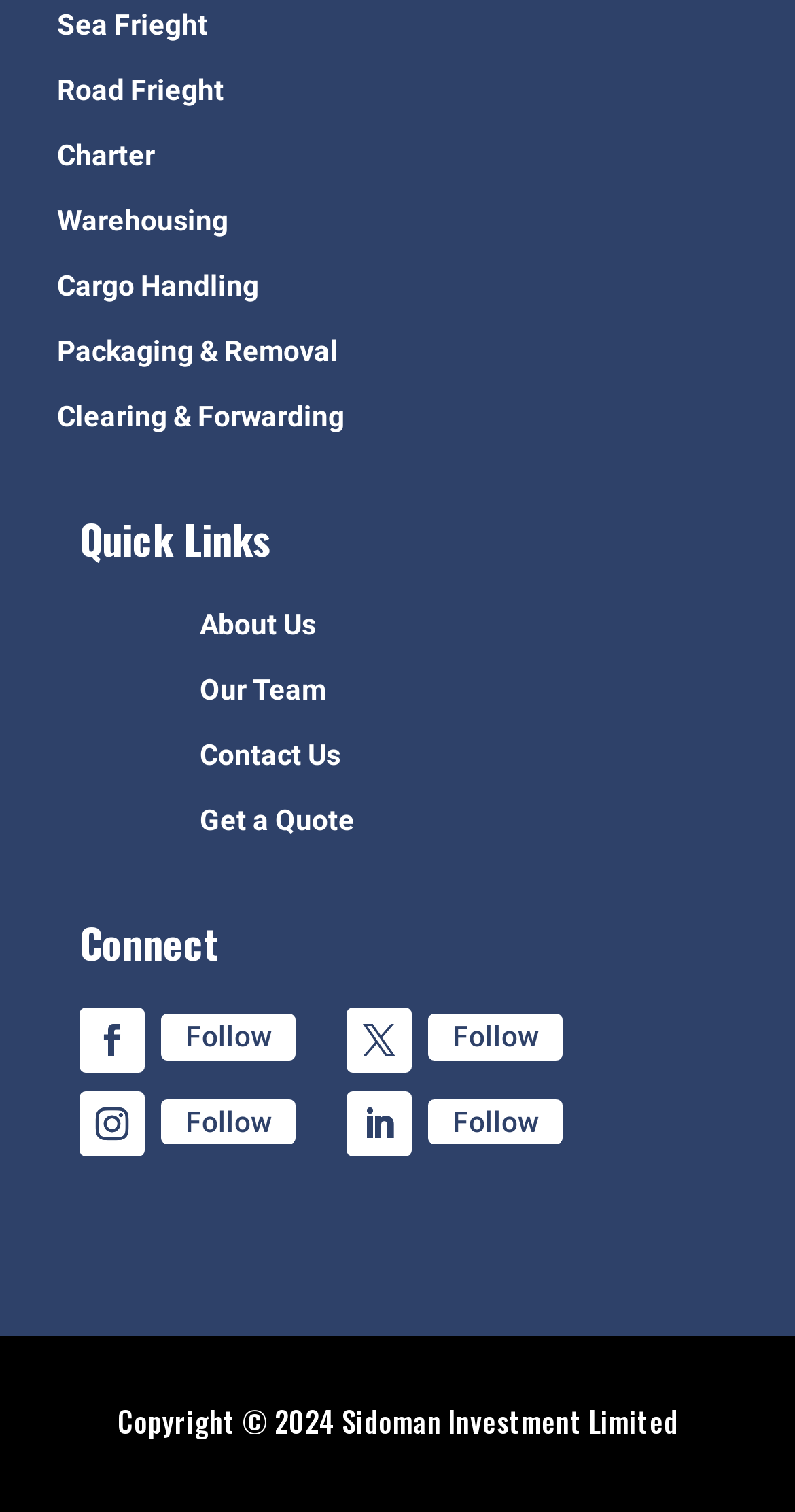Please specify the coordinates of the bounding box for the element that should be clicked to carry out this instruction: "Click Sea Frieght". The coordinates must be four float numbers between 0 and 1, formatted as [left, top, right, bottom].

[0.072, 0.007, 0.928, 0.037]